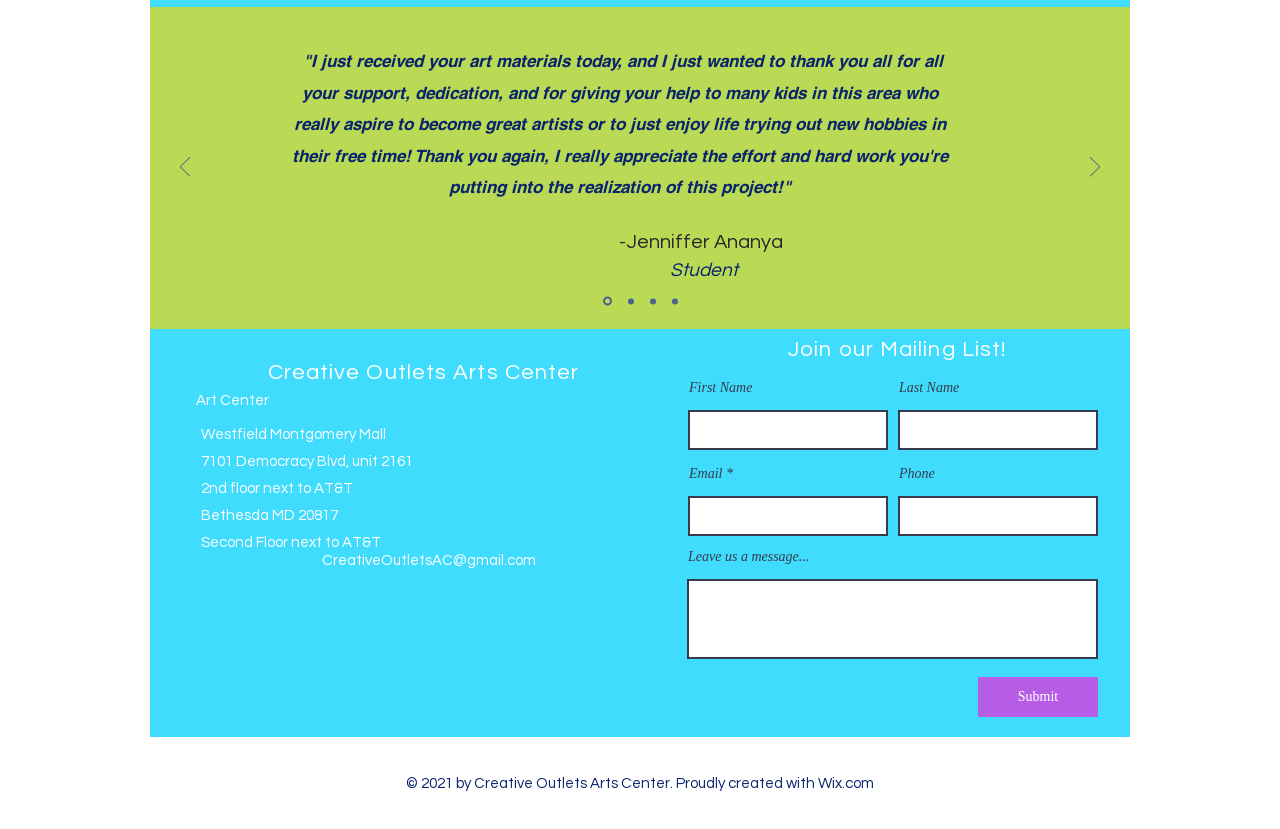Determine the bounding box for the UI element that matches this description: "parent_node: Leave us a message...".

[0.537, 0.698, 0.858, 0.795]